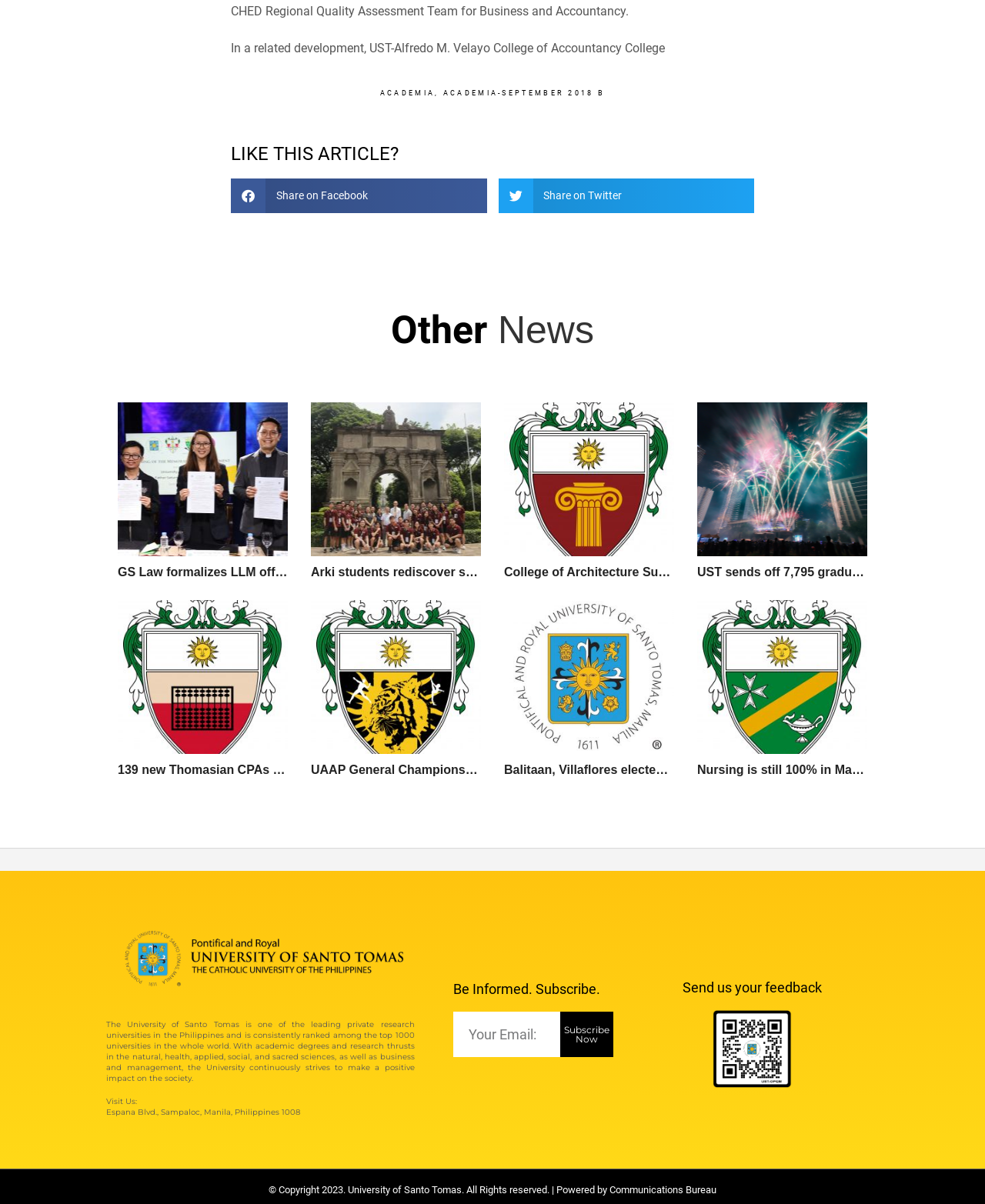What is the purpose of the 'Subscribe Now' button?
Based on the image, respond with a single word or phrase.

Subscribe to newsletter